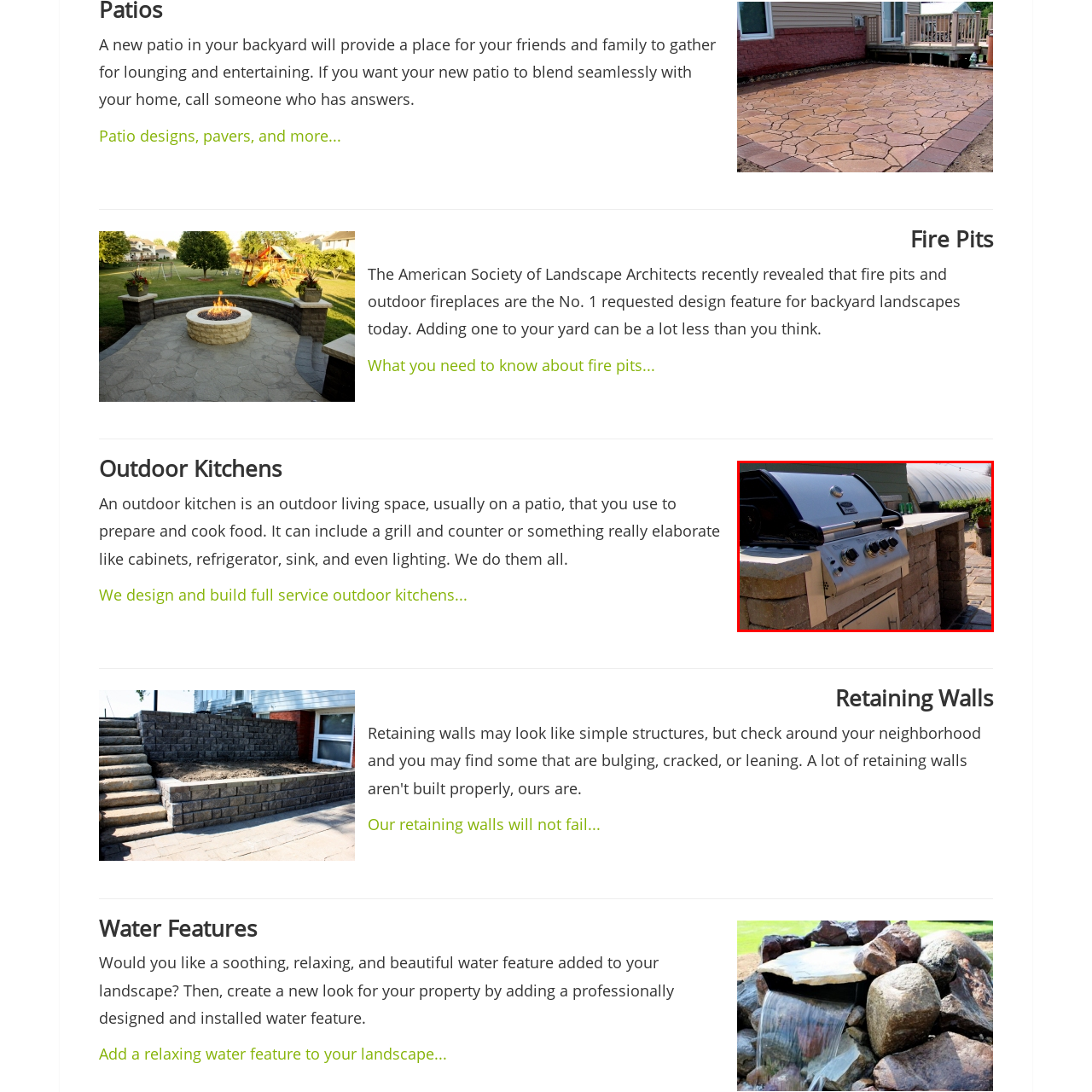Inspect the section highlighted in the red box, Is the outdoor kitchen surrounded by a beach? 
Answer using a single word or phrase.

No